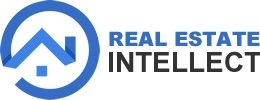Elaborate on all the elements present in the image.

The image features the logo of "Real Estate Intellect," designed to convey a modern and professional aesthetic in the real estate sector. It prominently displays a house icon integrated within a circular blue outline, suggesting a focus on property and home-related services. The words "Real Estate" are presented in a bold blue font, while "INTELLECT" is rendered in a contrasting, bold black font. This design embodies the company’s mission to provide informed and insightful real estate guidance, appealing to both sellers and buyers in the real estate market.